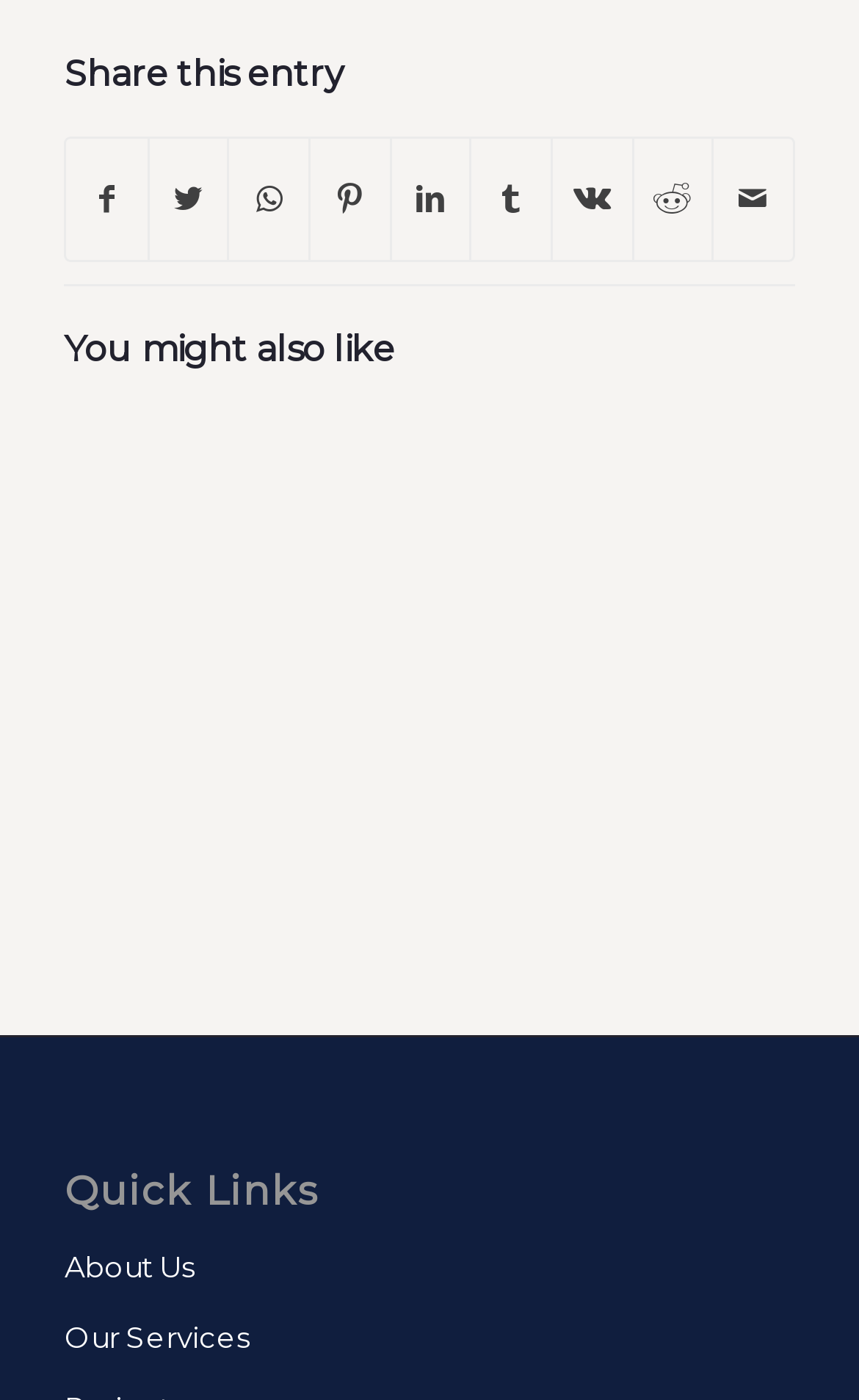What type of content is listed below 'You might also like'?
Please respond to the question with a detailed and informative answer.

The section 'You might also like' lists news articles, as indicated by the link 'PDWP approves three development projects totaling Rs25.85 billion', which suggests that the webpage is related to news or articles.